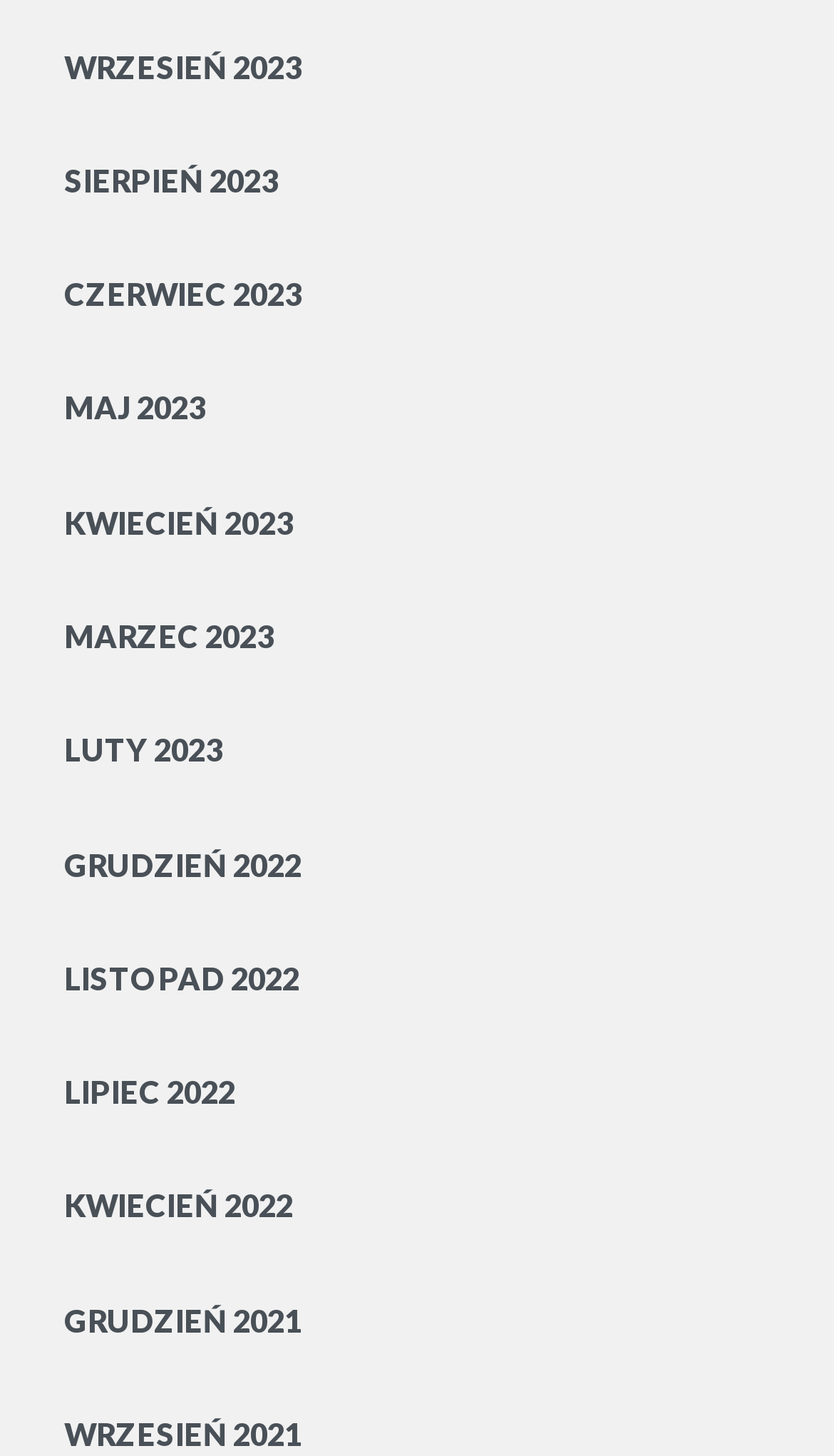Could you locate the bounding box coordinates for the section that should be clicked to accomplish this task: "Explore KWIECIEŃ 2023".

[0.077, 0.321, 0.351, 0.399]